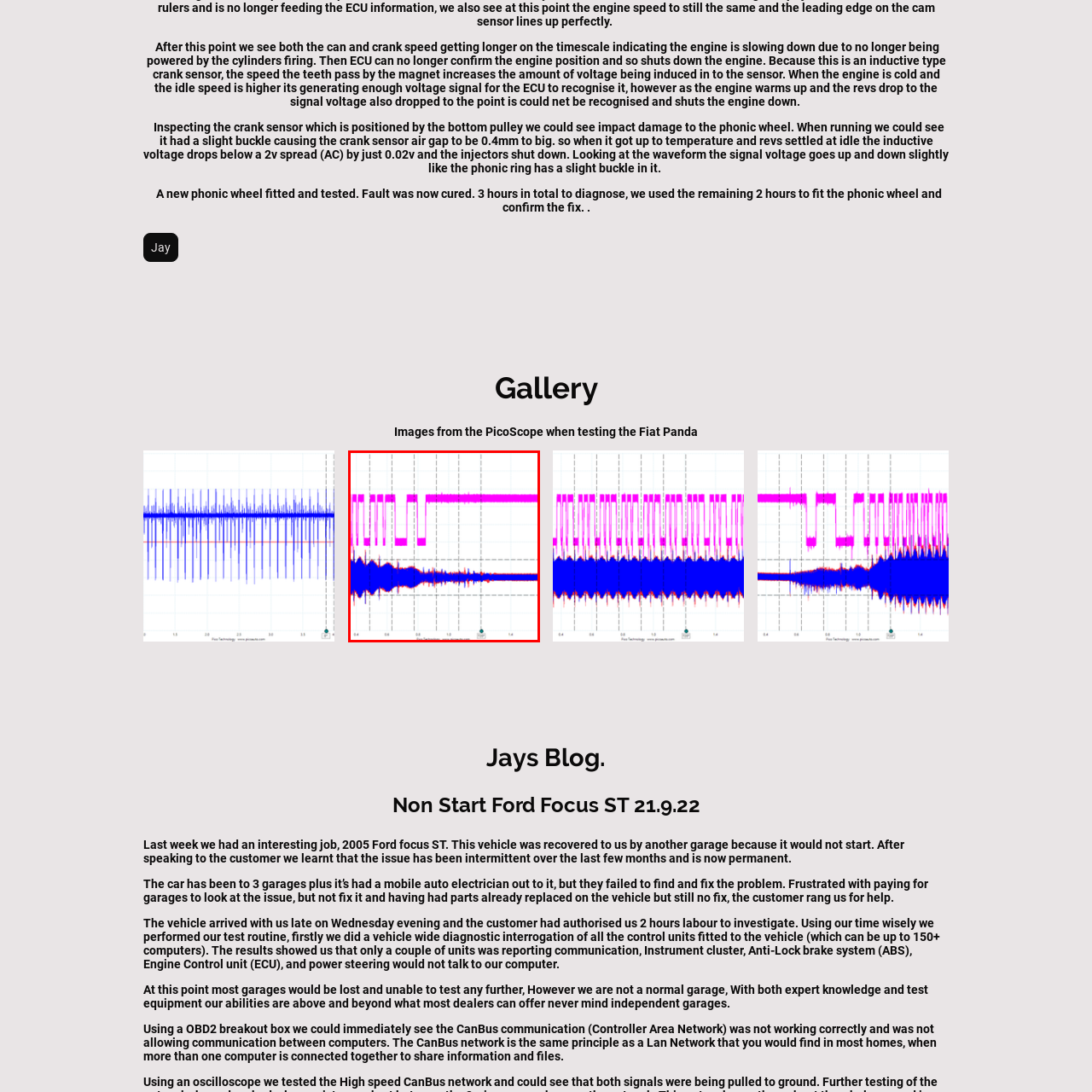Provide a detailed narrative of the image inside the red-bordered section.

This image displays a detailed waveform analysis from a PicoScope, showcasing the electrical signals related to the crank sensor of a Fiat Panda during diagnostic testing. The waveform is split into two distinct colors: blue and magenta. The variation in voltage levels indicates the performance and response of the sensor over time.

In the context of vehicle diagnostics, this waveform is crucial for assessing how the crank sensor operates at different engine speeds and temperatures. Notably, the fluctuations in the blue signal may suggest changes in engine performance, while the magenta spikes could correspond to specific events or irregularities detected during the test.

Such visual data is essential for technicians, as it helps identify potential issues with the crankshaft position sensor, which plays a vital role in managing engine operation. This analysis serves as part of a broader diagnostic process aimed at resolving starting issues in vehicles like the 2005 Ford Focus ST, emphasizing the importance of accurate signalling for effective engine management.